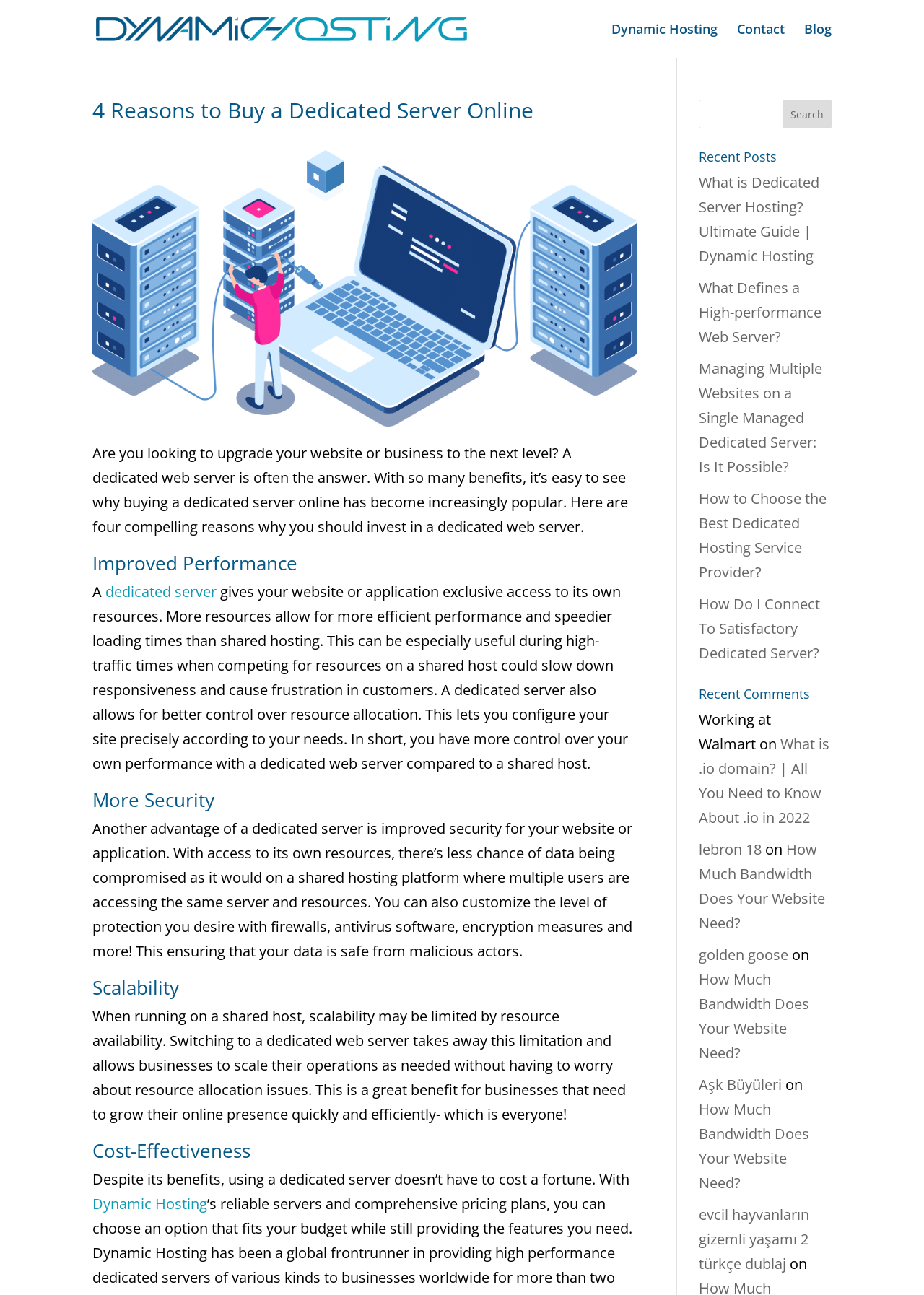Identify the bounding box coordinates of the area you need to click to perform the following instruction: "Learn more about 'What is Dedicated Server Hosting?'".

[0.756, 0.133, 0.887, 0.205]